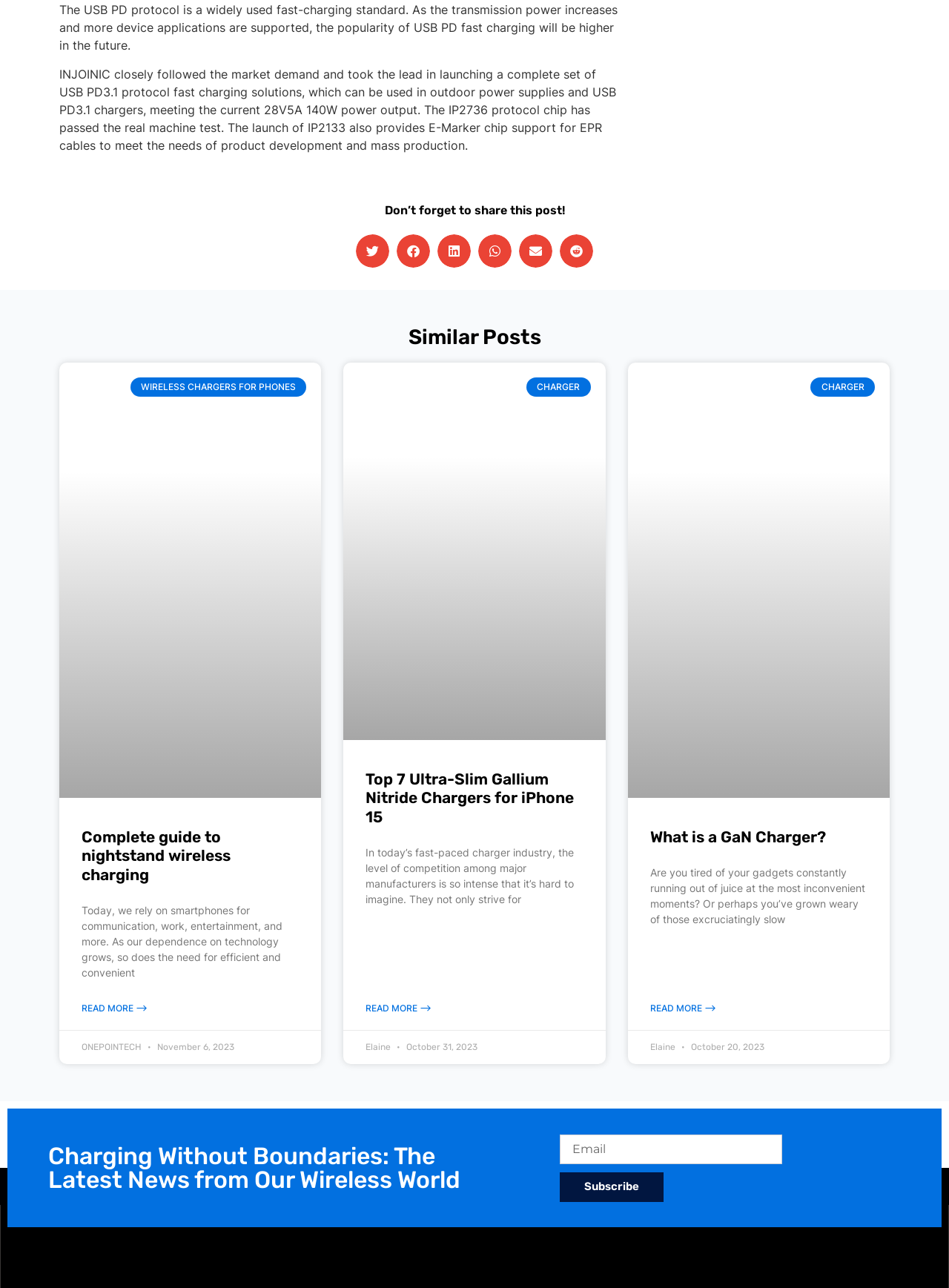Locate the UI element described by Subscribe and provide its bounding box coordinates. Use the format (top-left x, top-left y, bottom-right x, bottom-right y) with all values as floating point numbers between 0 and 1.

[0.59, 0.91, 0.699, 0.933]